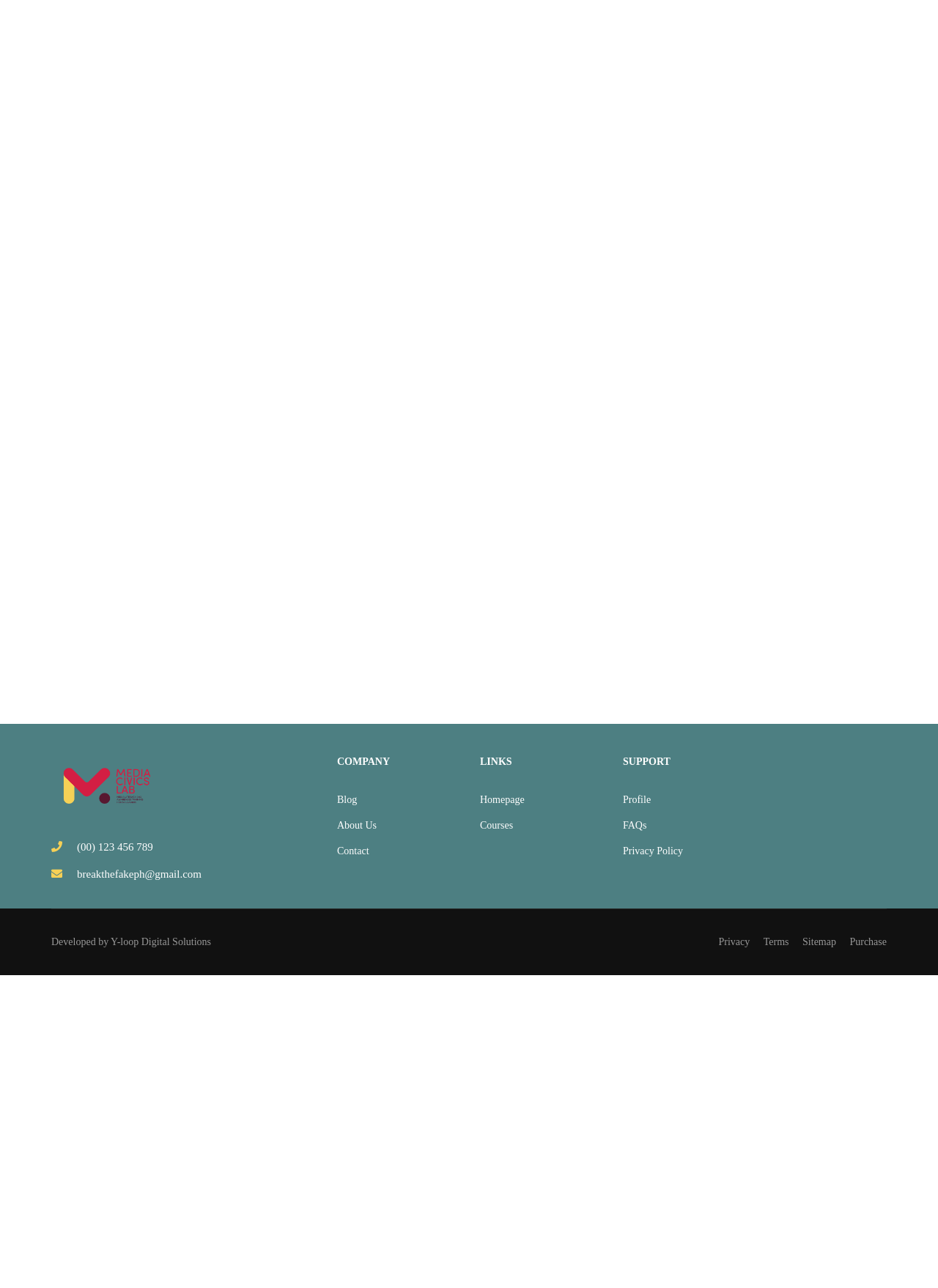Identify the bounding box coordinates of the region that needs to be clicked to carry out this instruction: "go to homepage". Provide these coordinates as four float numbers ranging from 0 to 1, i.e., [left, top, right, bottom].

[0.512, 0.612, 0.641, 0.63]